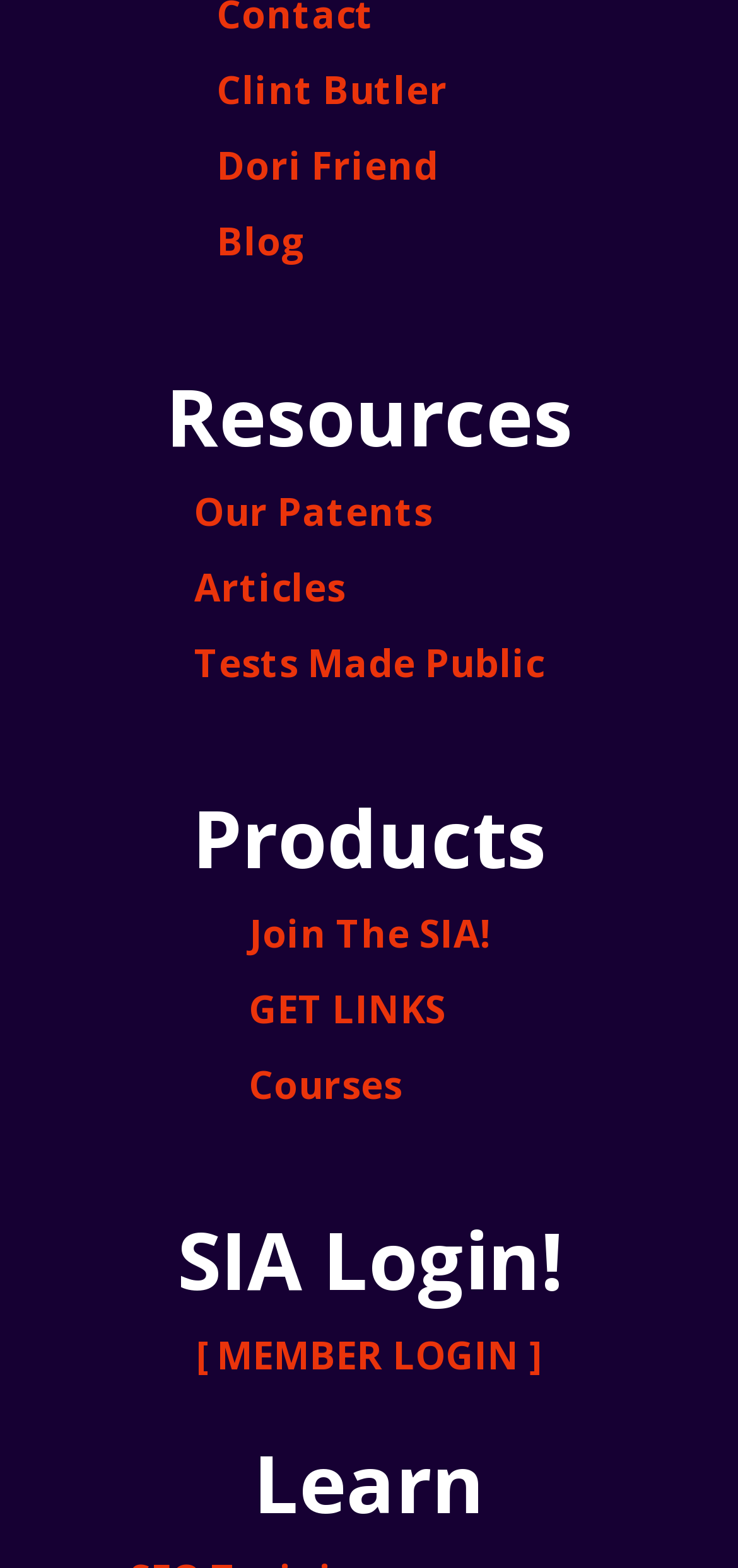Pinpoint the bounding box coordinates of the clickable element needed to complete the instruction: "login as a member". The coordinates should be provided as four float numbers between 0 and 1: [left, top, right, bottom].

[0.265, 0.84, 0.735, 0.889]